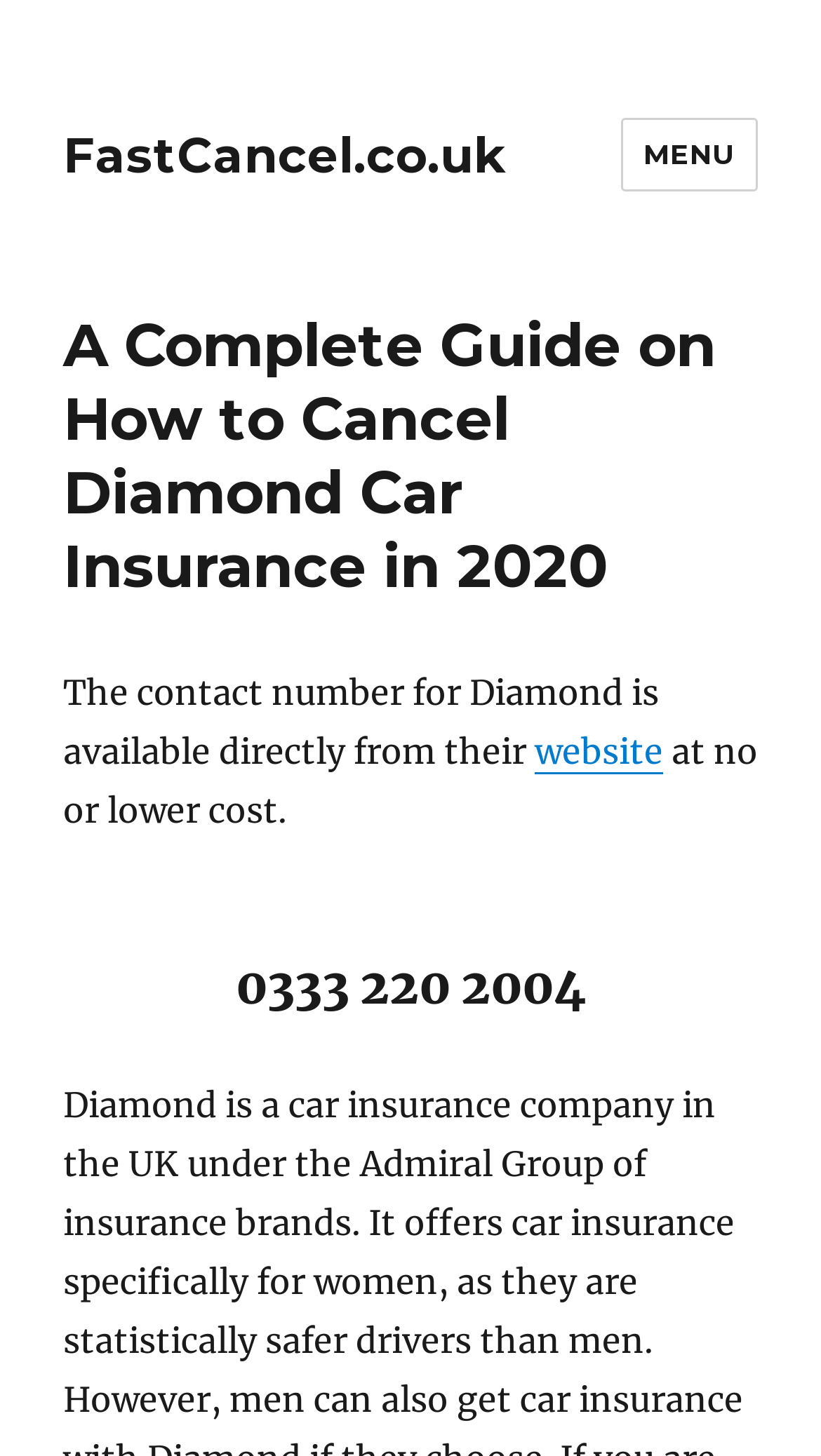From the element description Menu, predict the bounding box coordinates of the UI element. The coordinates must be specified in the format (top-left x, top-left y, bottom-right x, bottom-right y) and should be within the 0 to 1 range.

[0.755, 0.081, 0.923, 0.132]